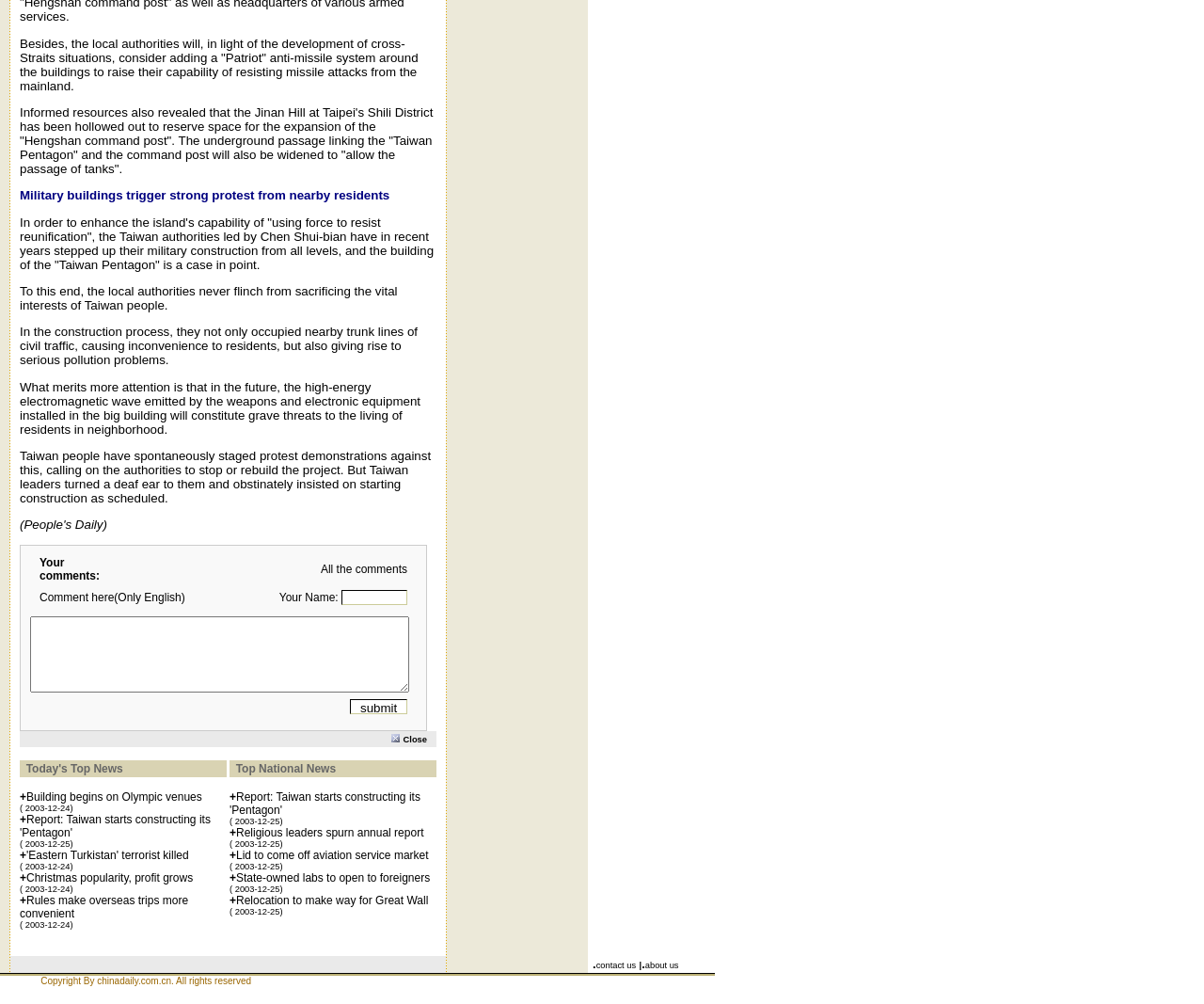What can users do in the comment section?
Refer to the screenshot and deliver a thorough answer to the question presented.

The comment section appears to allow users to leave a comment, as there is a text box labeled 'Comment here (Only English)' and a submit button.